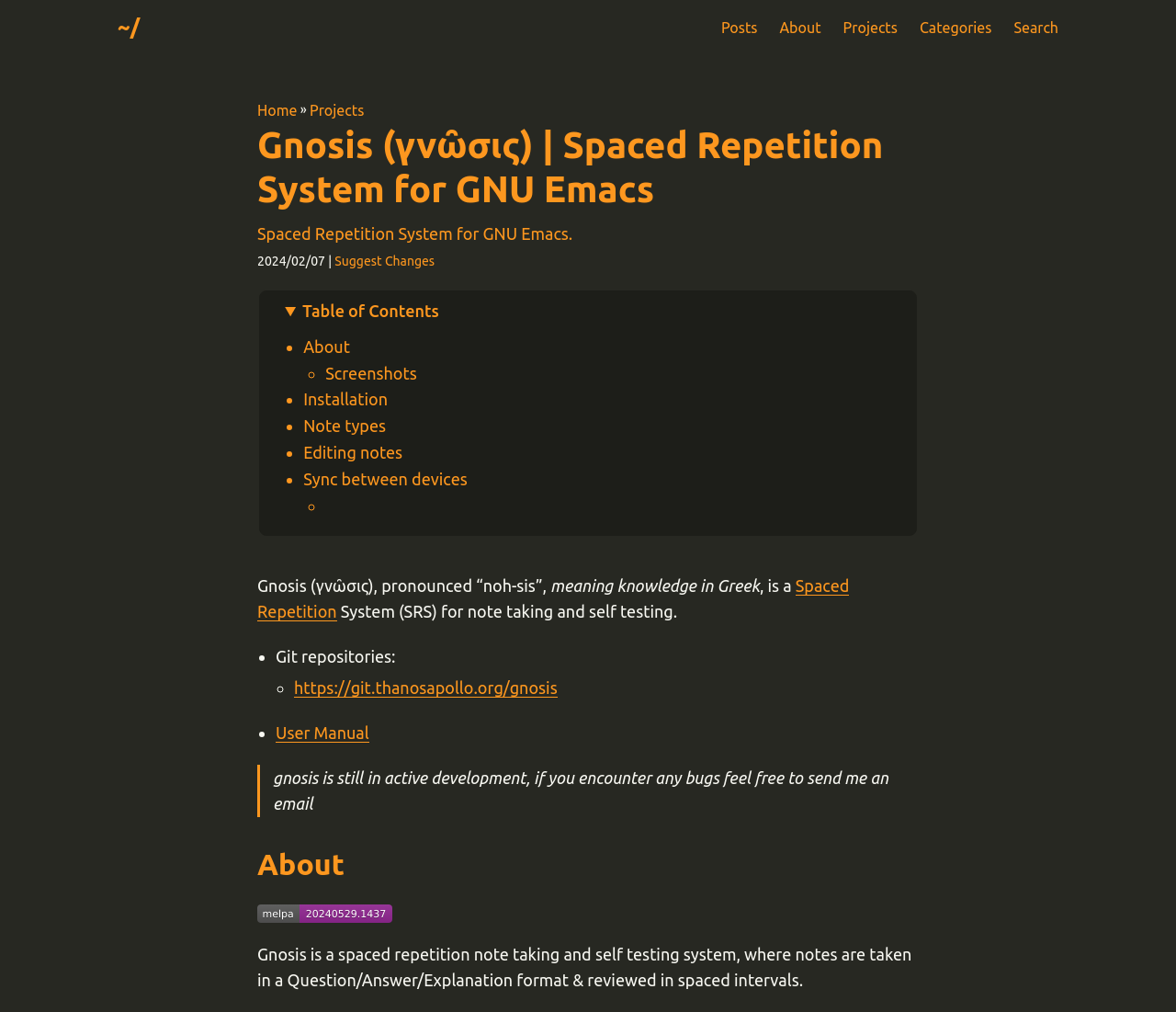Answer the following in one word or a short phrase: 
What is the link to the Git repository of Gnosis?

https://git.thanosapollo.org/gnosis